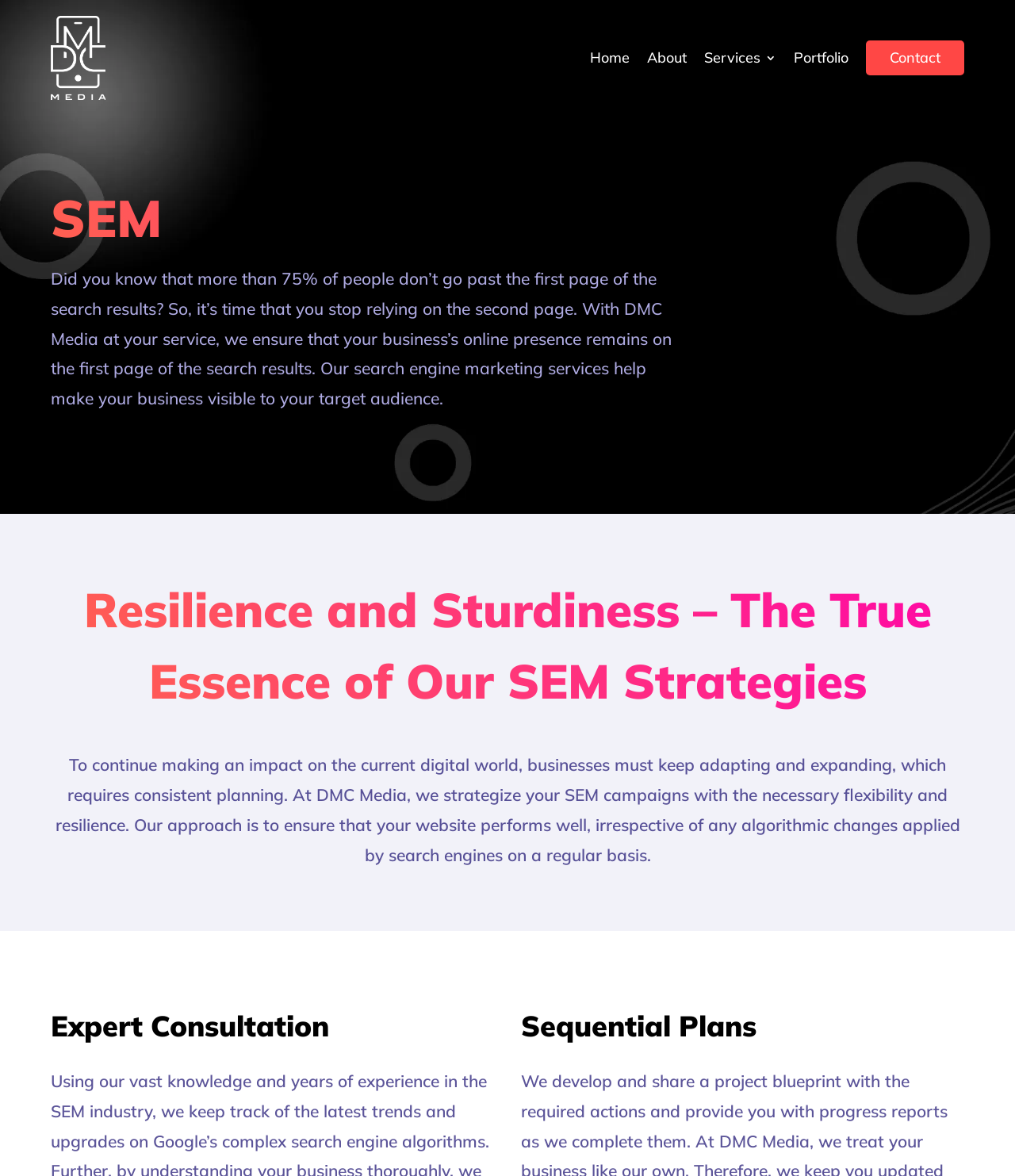How many navigation links are at the top of the webpage?
Can you offer a detailed and complete answer to this question?

There are five navigation links at the top of the webpage, which are 'Home', 'About', 'Services 3', 'Portfolio', and 'Contact'.